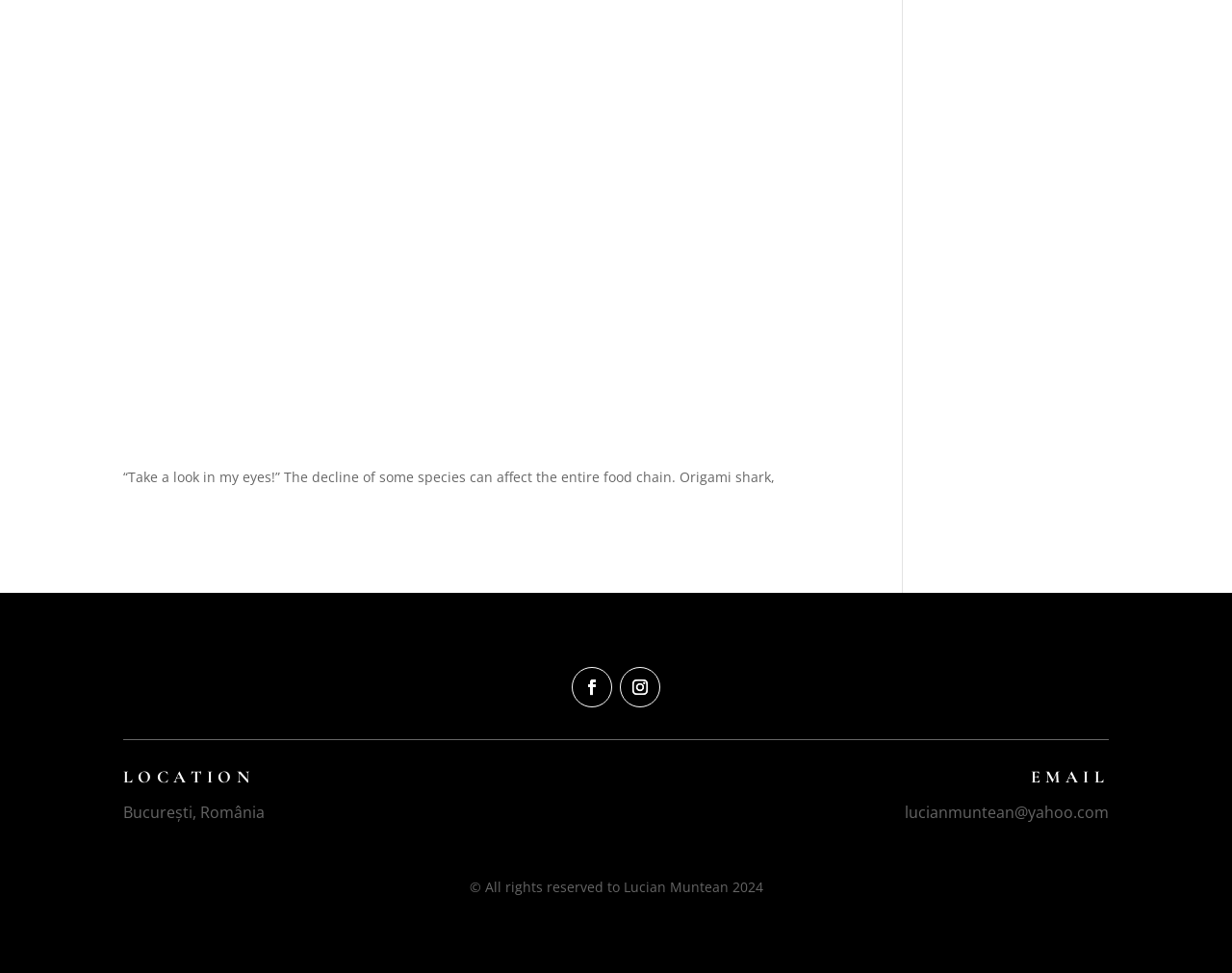Given the element description, predict the bounding box coordinates in the format (top-left x, top-left y, bottom-right x, bottom-right y), using floating point numbers between 0 and 1: Follow

[0.464, 0.685, 0.497, 0.727]